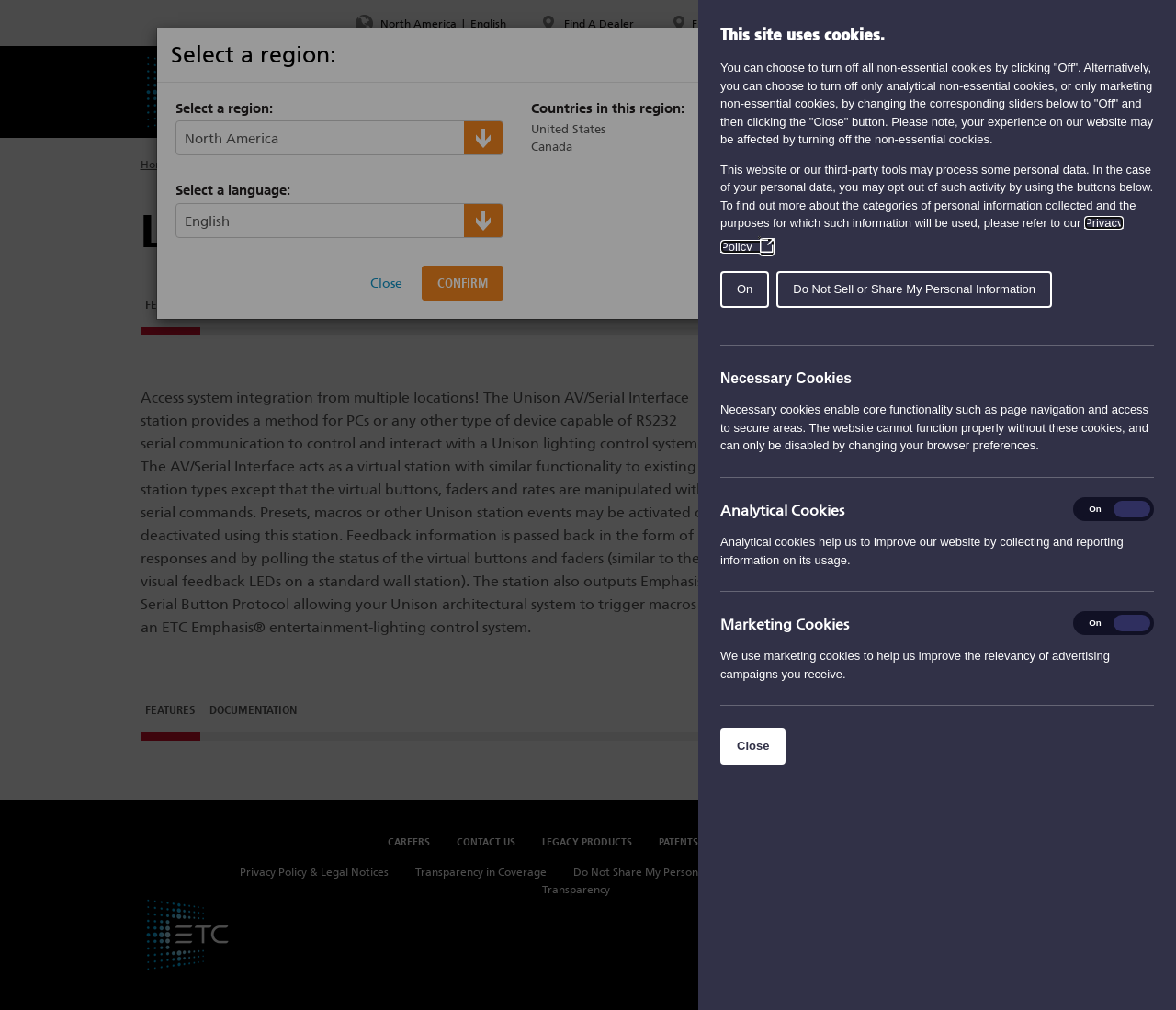What is the function of the 'Close' button?
Please answer the question with a single word or phrase, referencing the image.

Close the cookie settings